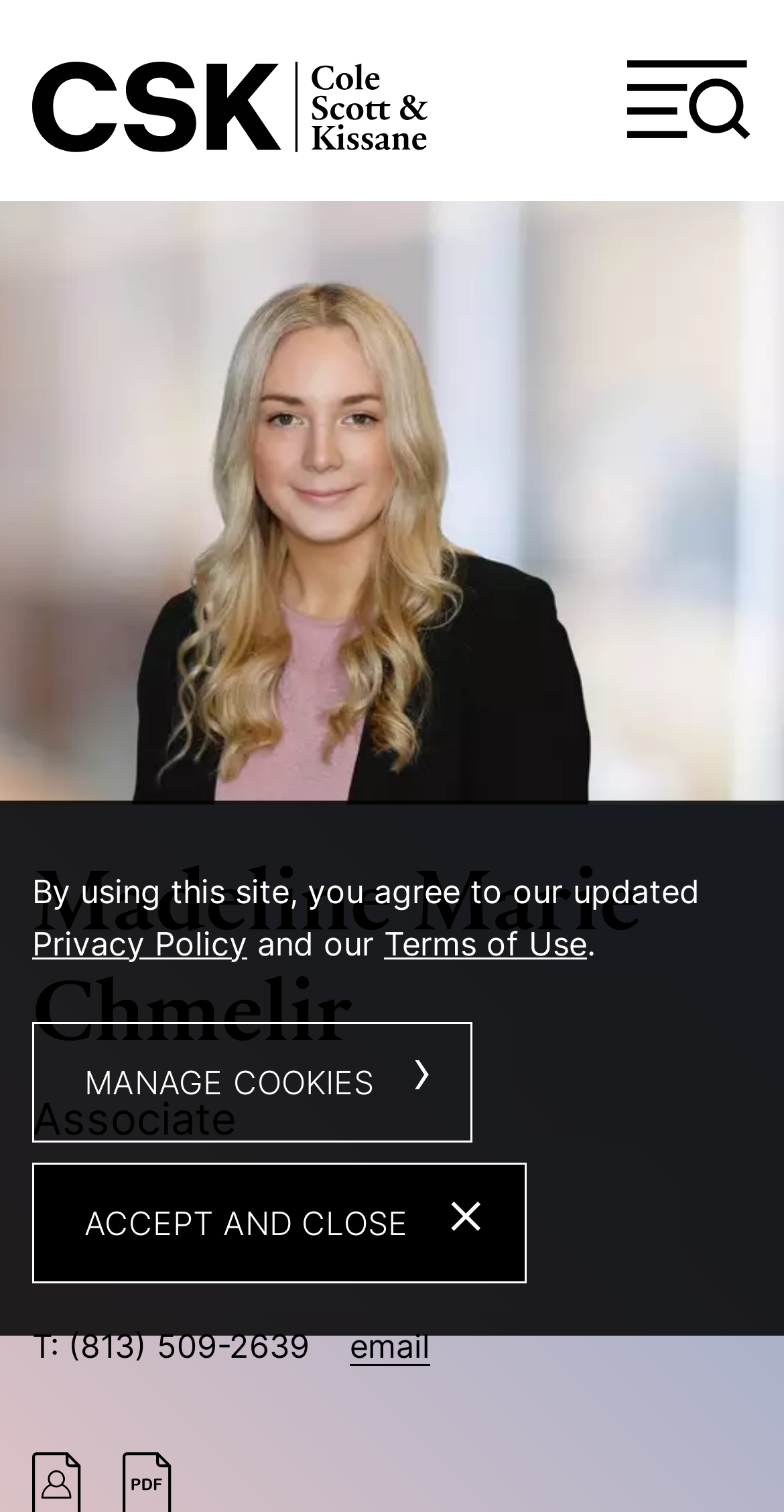Provide the bounding box coordinates for the area that should be clicked to complete the instruction: "view Madeline Chmelir's profile".

[0.041, 0.559, 0.959, 0.714]